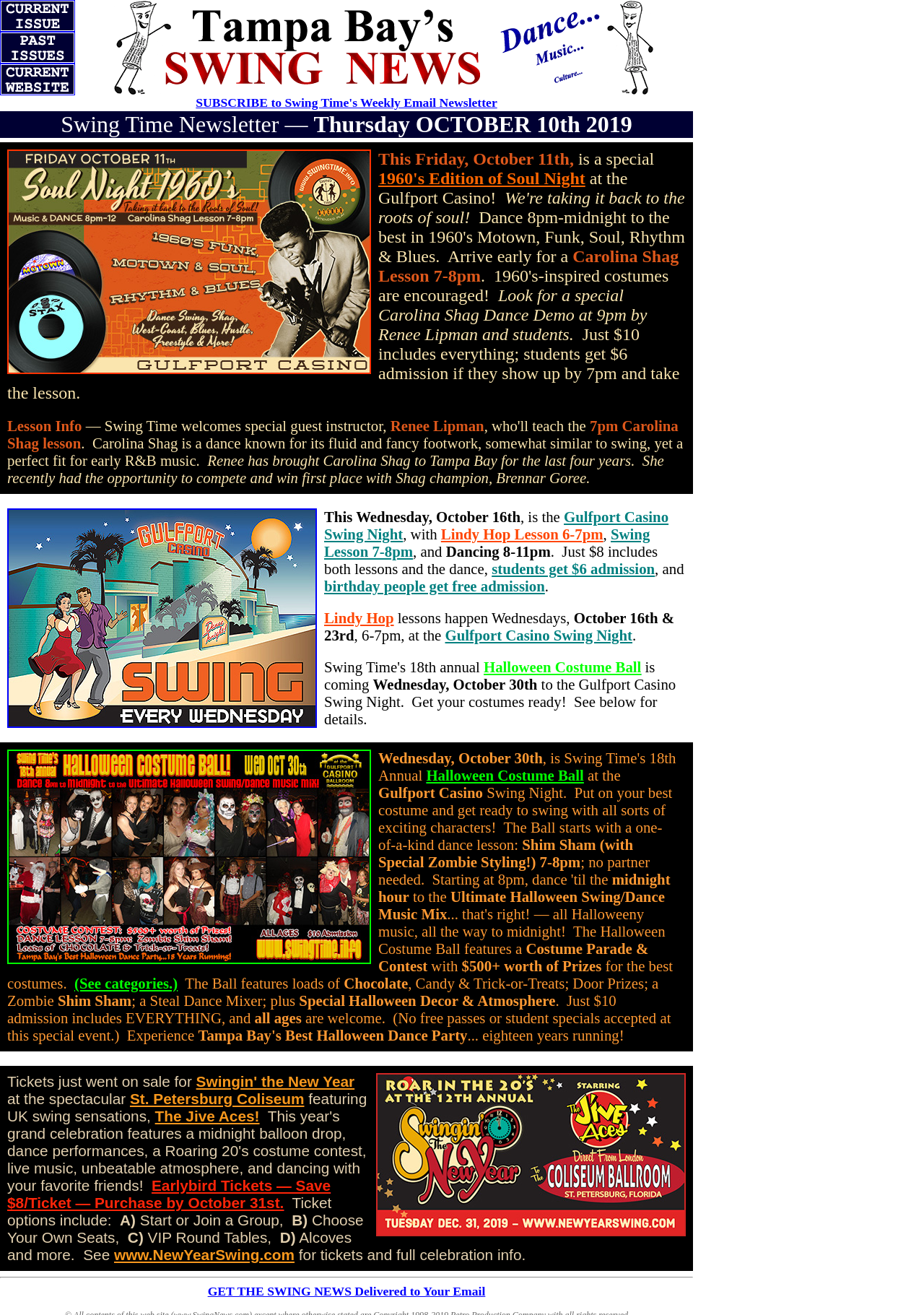Please locate the bounding box coordinates for the element that should be clicked to achieve the following instruction: "Check out the Gulfport Casino Swing Night". Ensure the coordinates are given as four float numbers between 0 and 1, i.e., [left, top, right, bottom].

[0.351, 0.387, 0.723, 0.412]